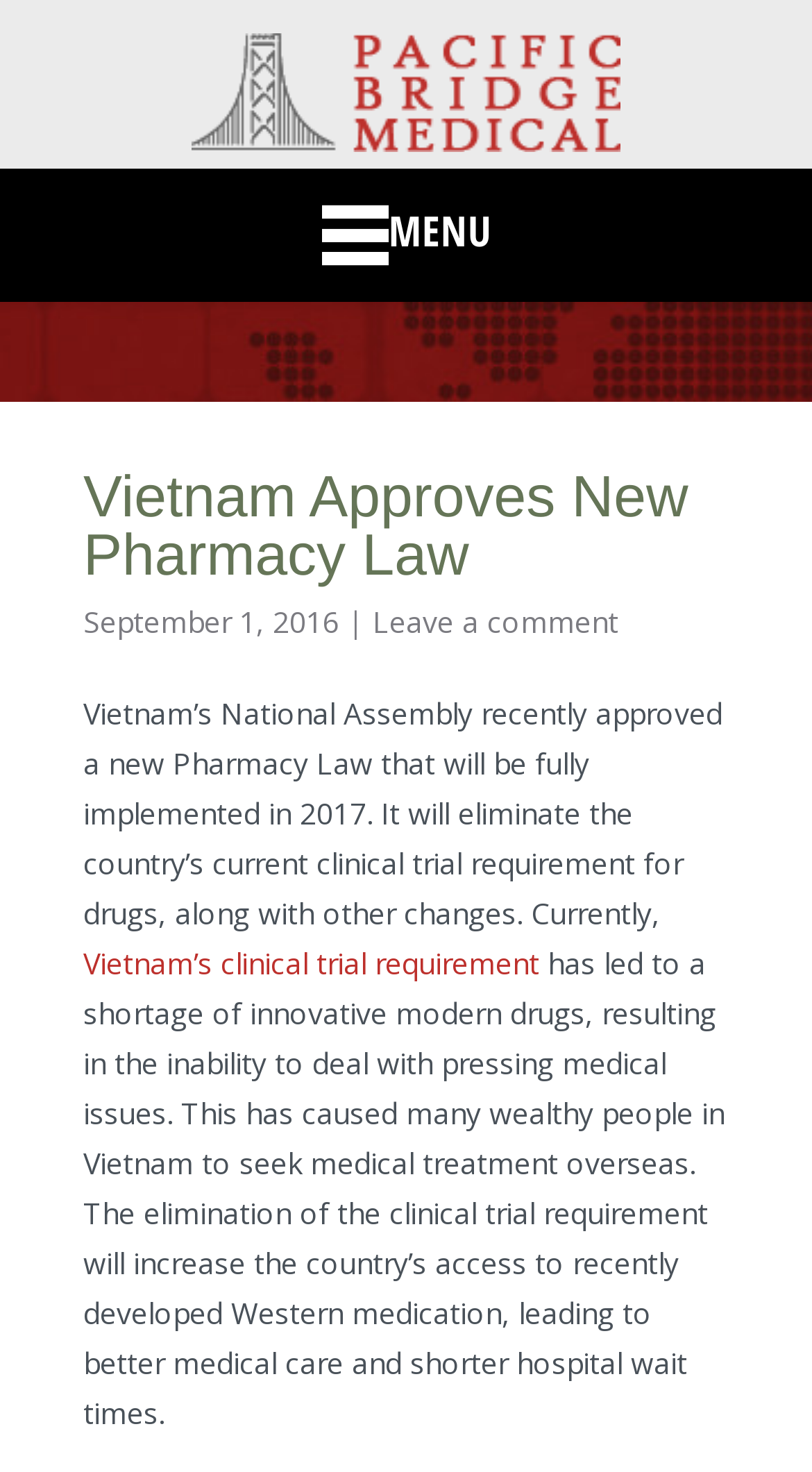Identify the bounding box for the UI element described as: "title="Facebook"". Ensure the coordinates are four float numbers between 0 and 1, formatted as [left, top, right, bottom].

[0.601, 0.692, 0.696, 0.743]